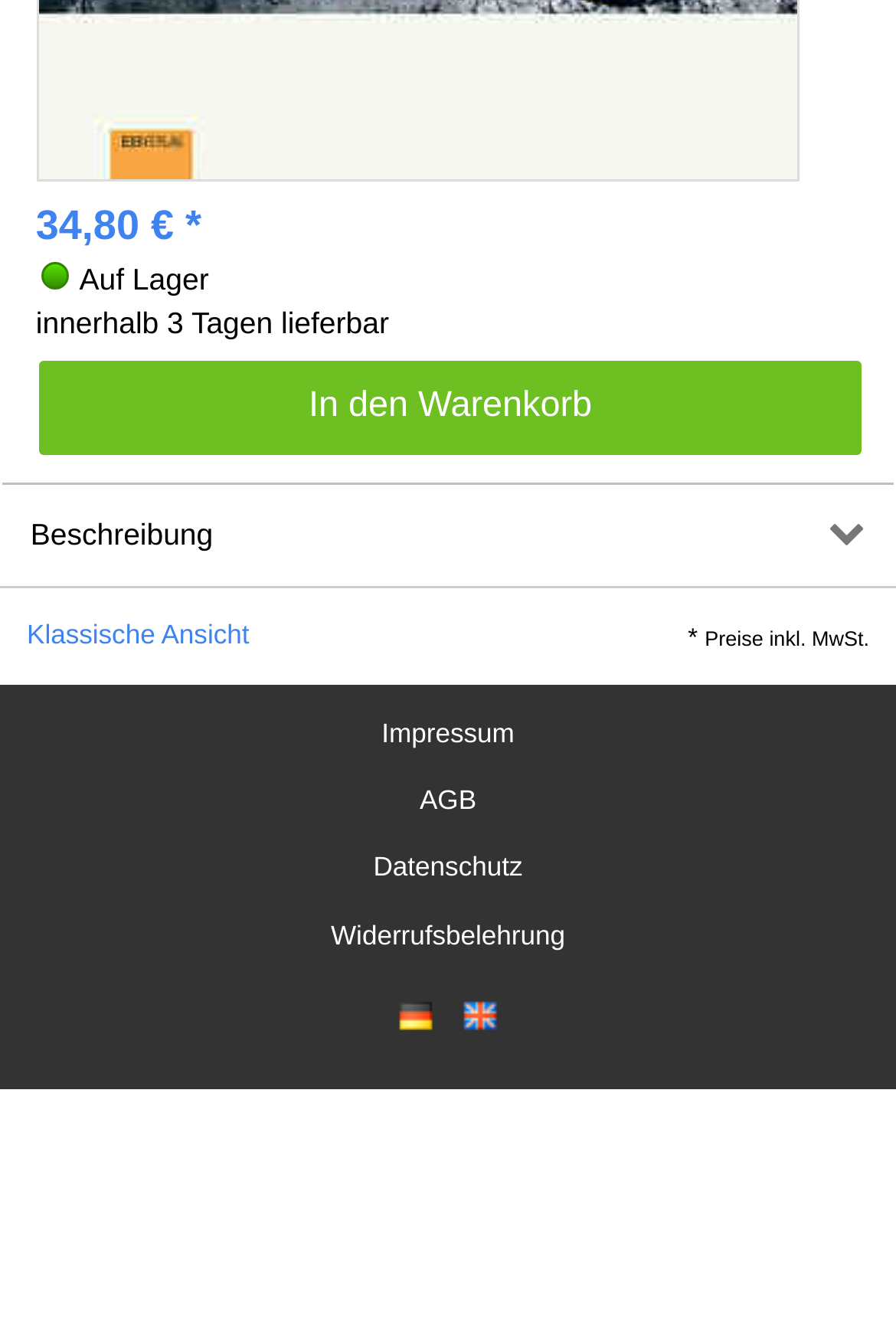What is the price of the product?
Can you give a detailed and elaborate answer to the question?

The price of the product is mentioned as '34,80 € *' on the webpage, which is a link element.